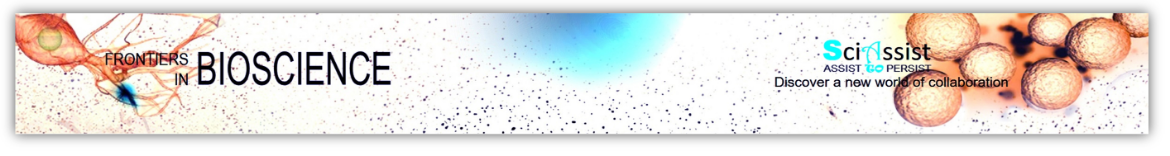Please examine the image and provide a detailed answer to the question: What is the field of research emphasized in the banner?

The caption describes the banner as featuring an artistic depiction of biological elements, and the text 'FRONTIERS IN BIOSCIENCE' suggests that the banner is related to the field of biological sciences, which is further reinforced by the mention of SciAssist's focus on scientific collaboration and support in this field.